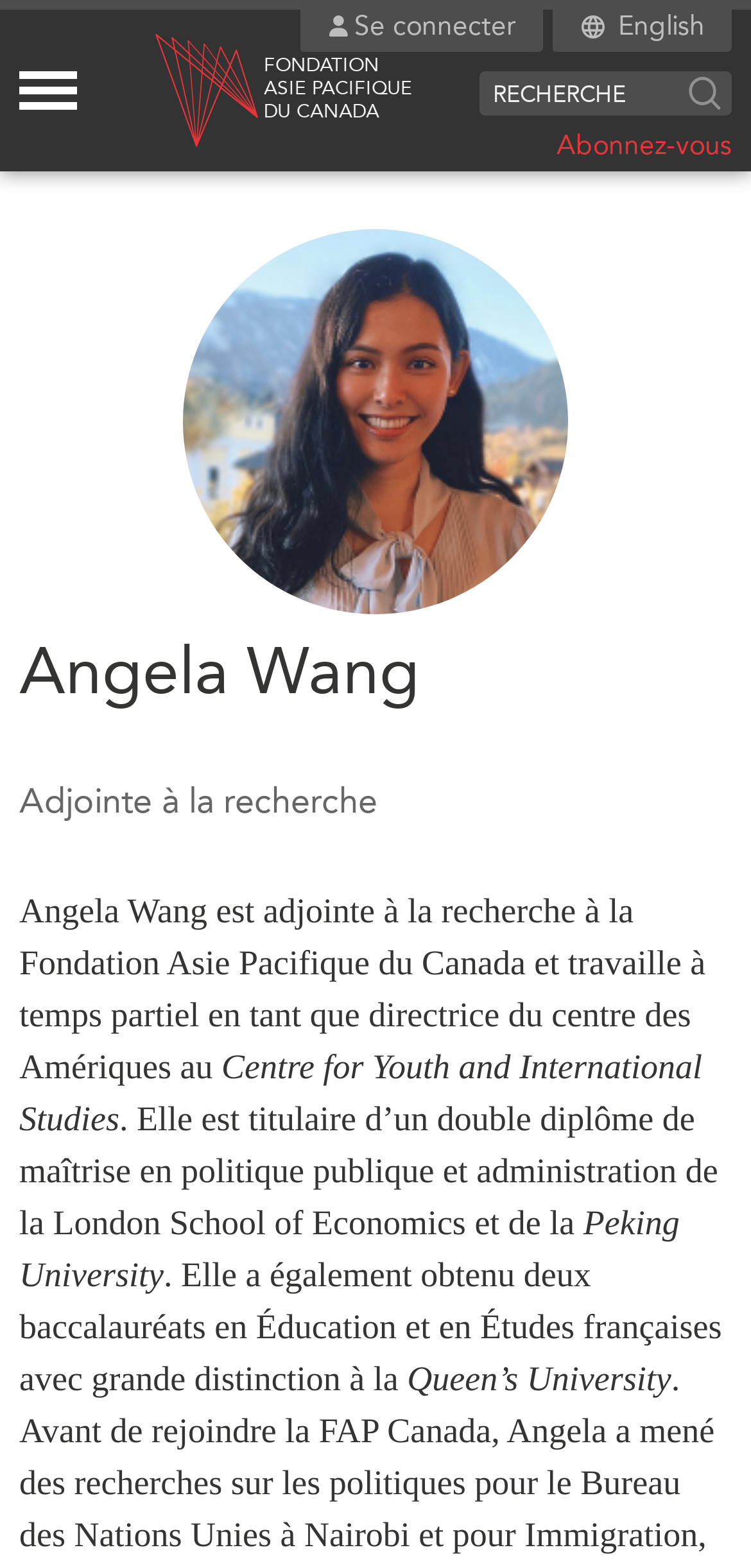Find the bounding box coordinates of the element I should click to carry out the following instruction: "Switch to English".

[0.774, 0.0, 0.938, 0.033]